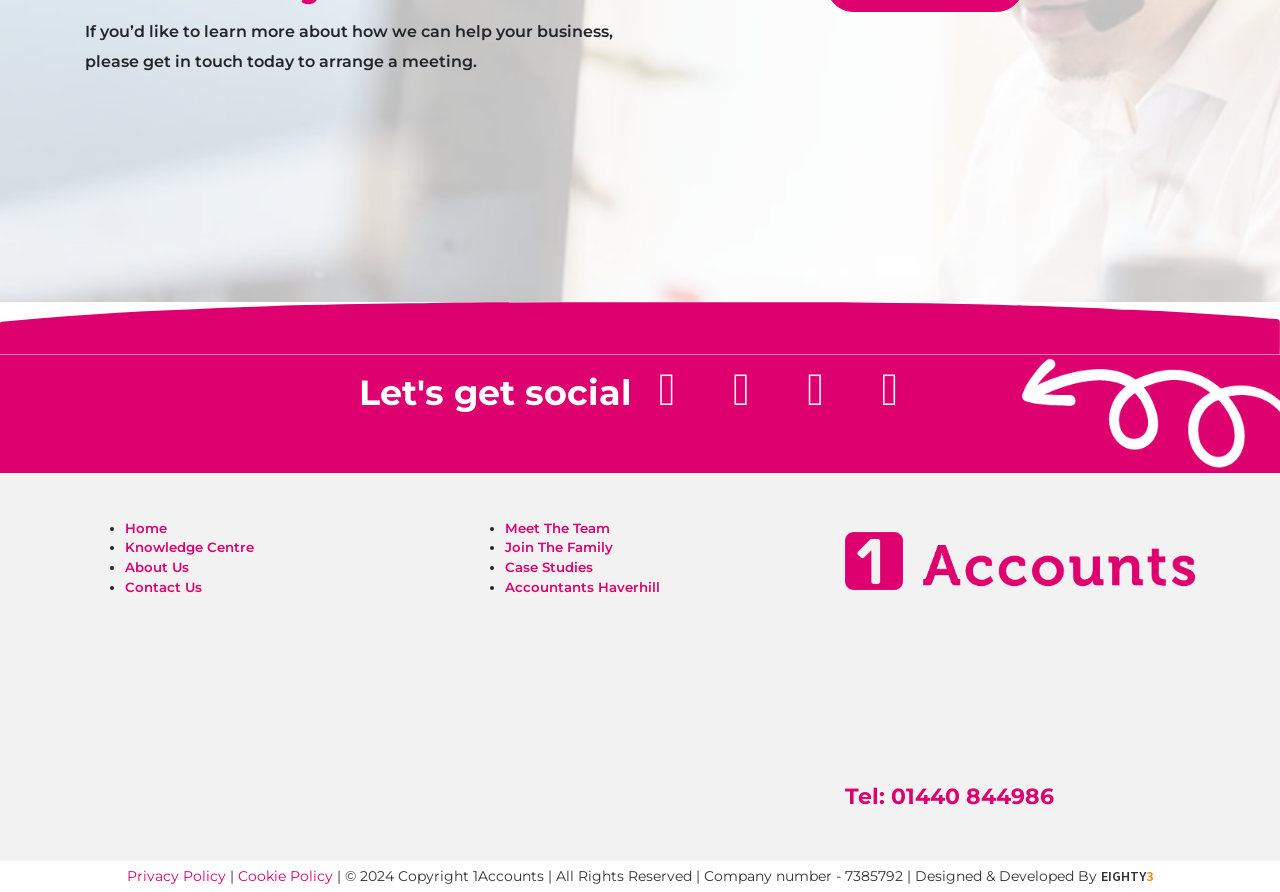Please find the bounding box coordinates of the section that needs to be clicked to achieve this instruction: "Get in touch today to arrange a meeting".

[0.066, 0.025, 0.479, 0.08]